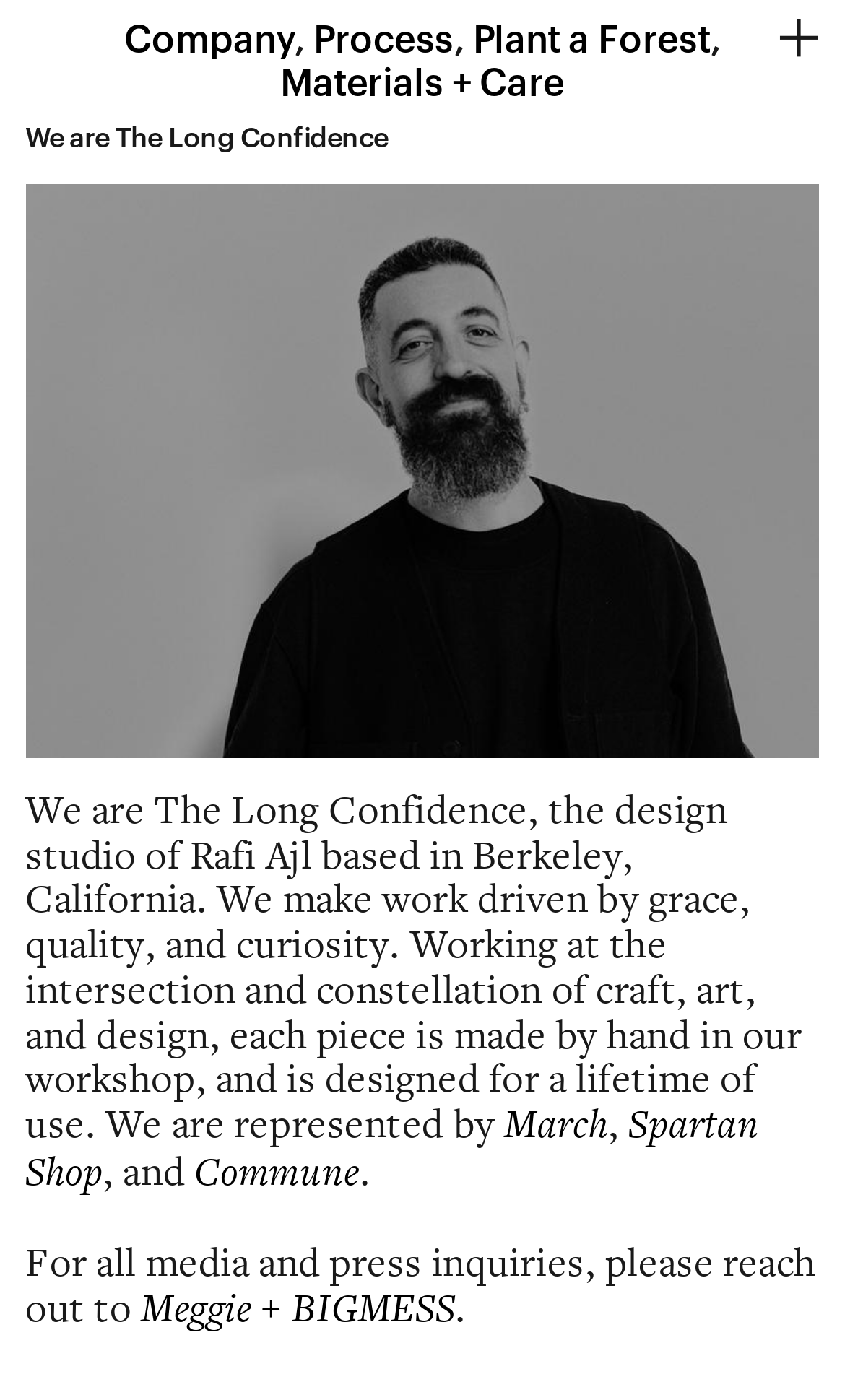What are the names of the shops that represent the design studio?
Give a detailed explanation using the information visible in the image.

I found the answer by looking at the links in the heading element that says 'We are represented by March, Spartan Shop, and Commune.'